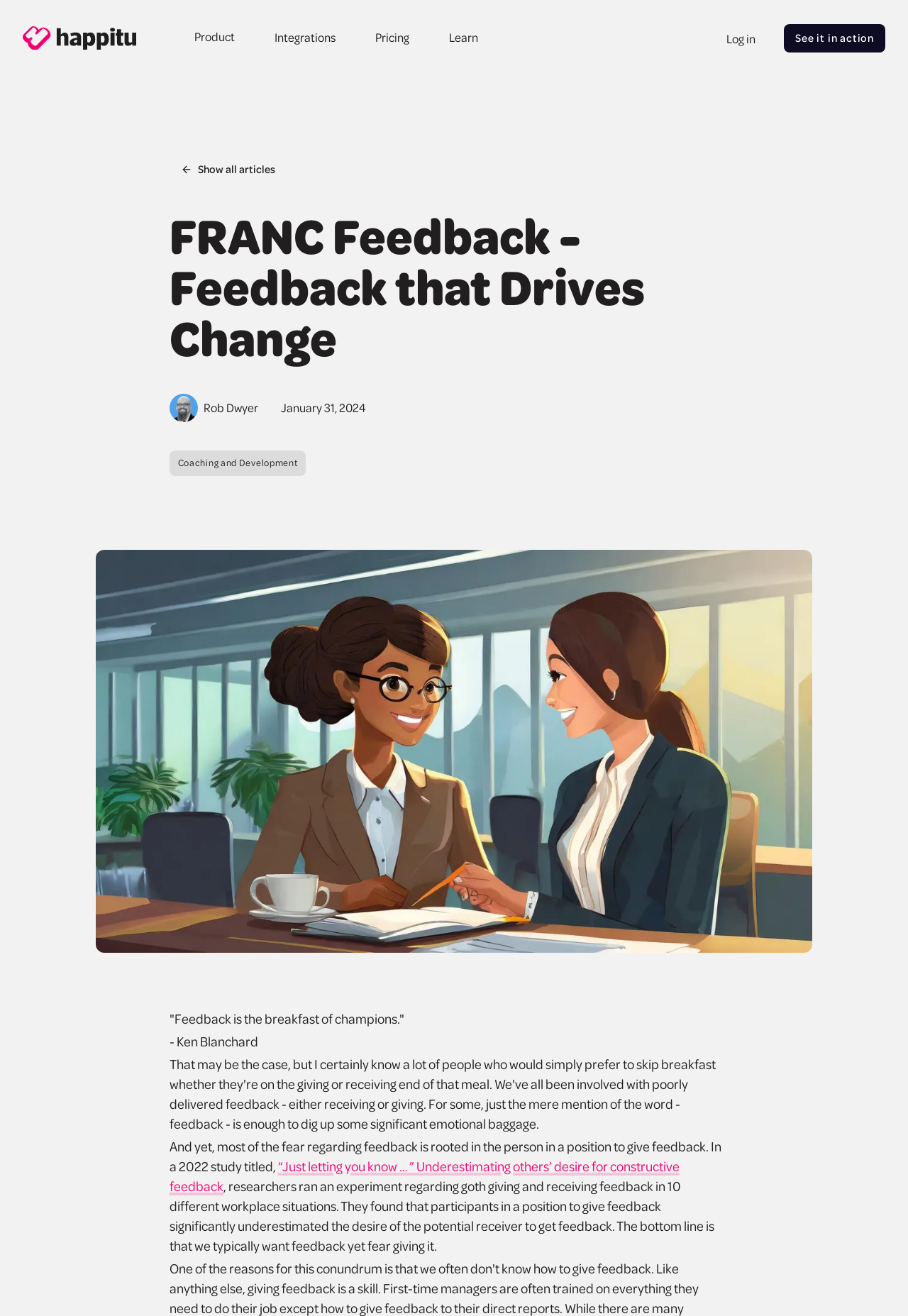Based on what you see in the screenshot, provide a thorough answer to this question: What is the topic of the article mentioned on the webpage?

I inferred the topic of the article by reading the static text elements on the webpage. The text mentions a 2022 study about giving and receiving feedback in workplace situations, which suggests that the article is about this topic.